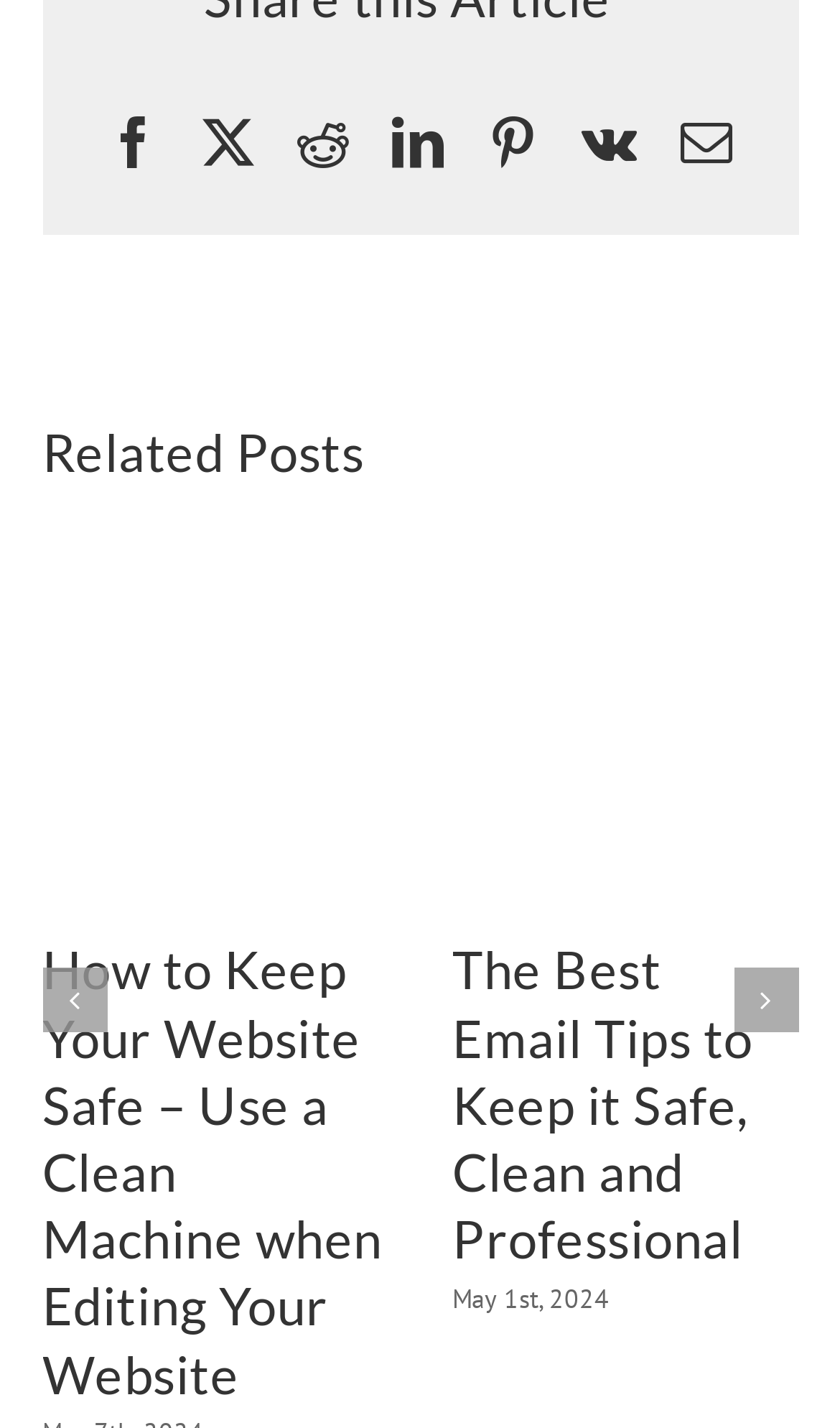Use a single word or phrase to answer the question: What is the date of the second related post?

May 1st, 2024